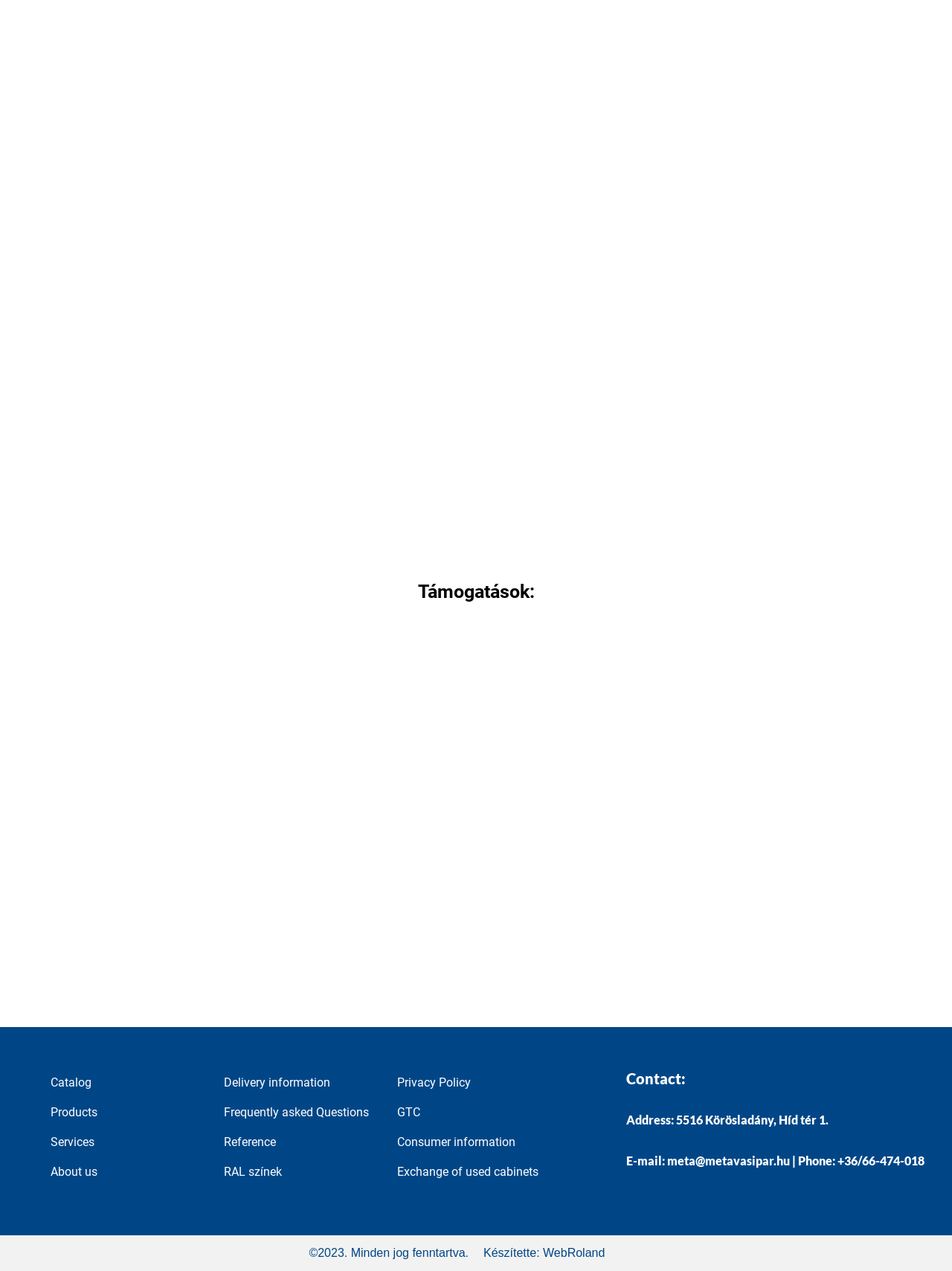Please identify the bounding box coordinates of the region to click in order to complete the task: "Click on the link to Hamilton Beach 70740 8 Cup Food Processor". The coordinates must be four float numbers between 0 and 1, specified as [left, top, right, bottom].

None